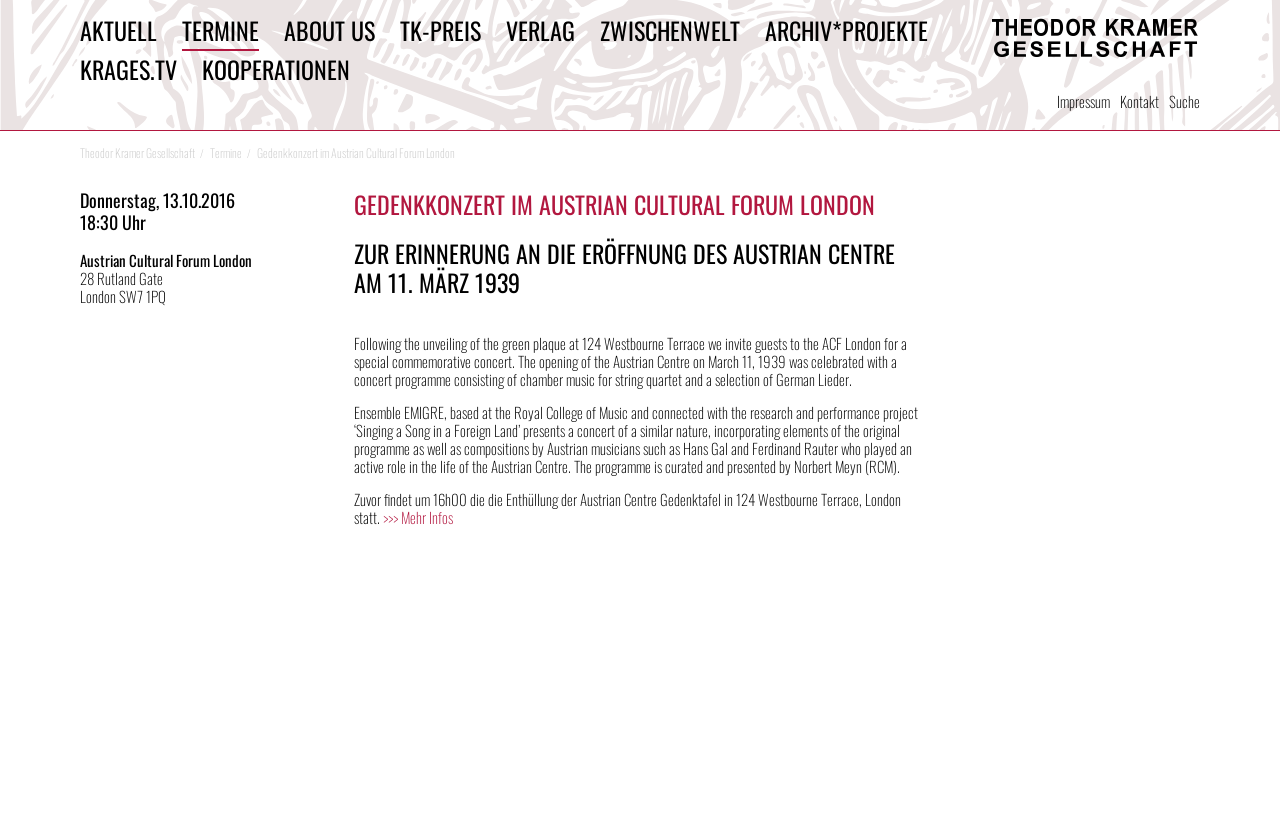What is the time of the unveiling of the green plaque?
Based on the image, answer the question with as much detail as possible.

I found the time of the unveiling of the green plaque by reading the StaticText element with the content 'Zuvor findet um 16h00 die die Enthüllung der Austrian Centre Gedenktafel in 124 Westbourne Terrace, London statt.' which mentions the time as 16:00.